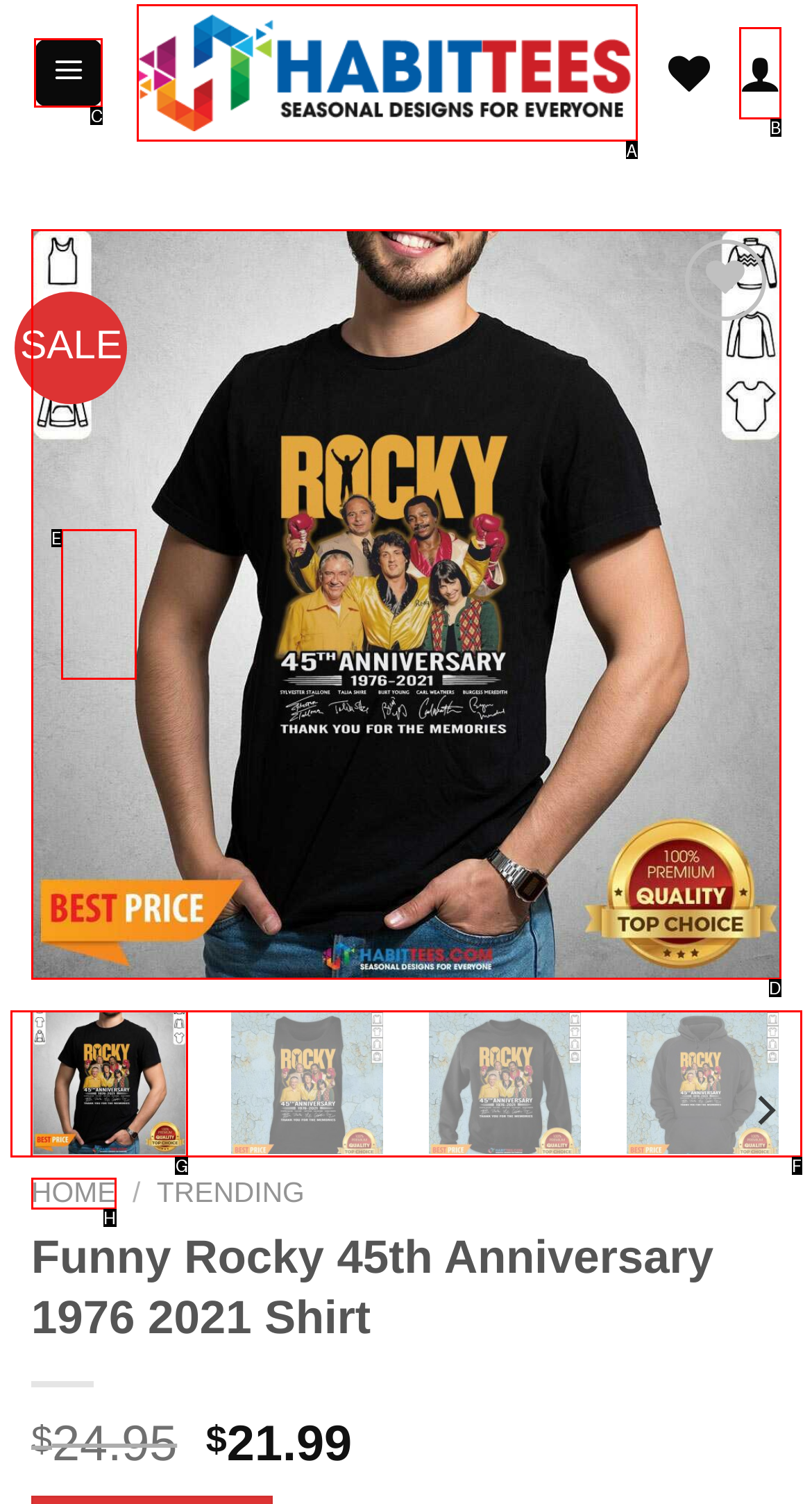Select the correct UI element to click for this task: Call the university.
Answer using the letter from the provided options.

None